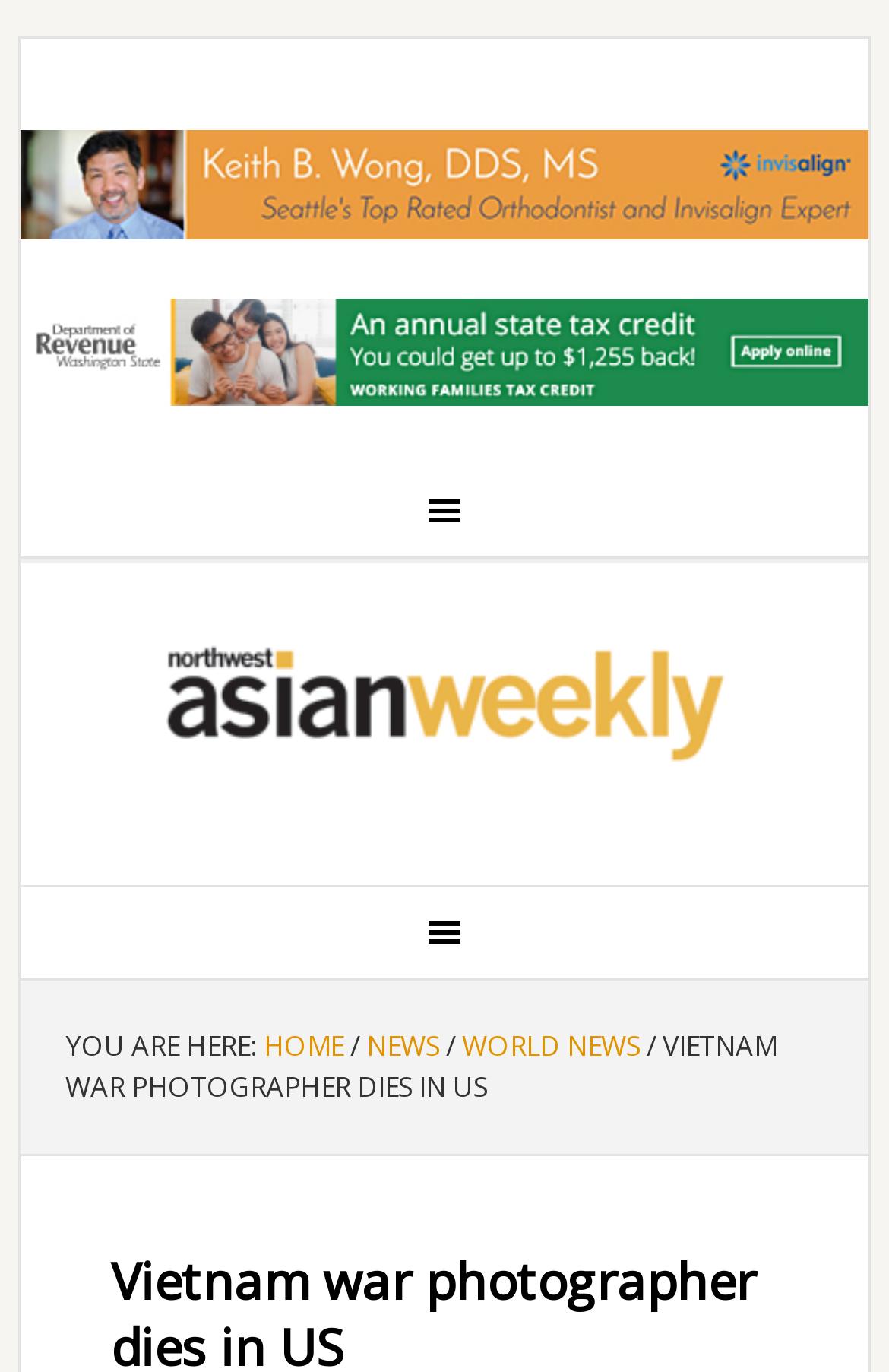Please locate the UI element described by "Customer Reviews" and provide its bounding box coordinates.

None